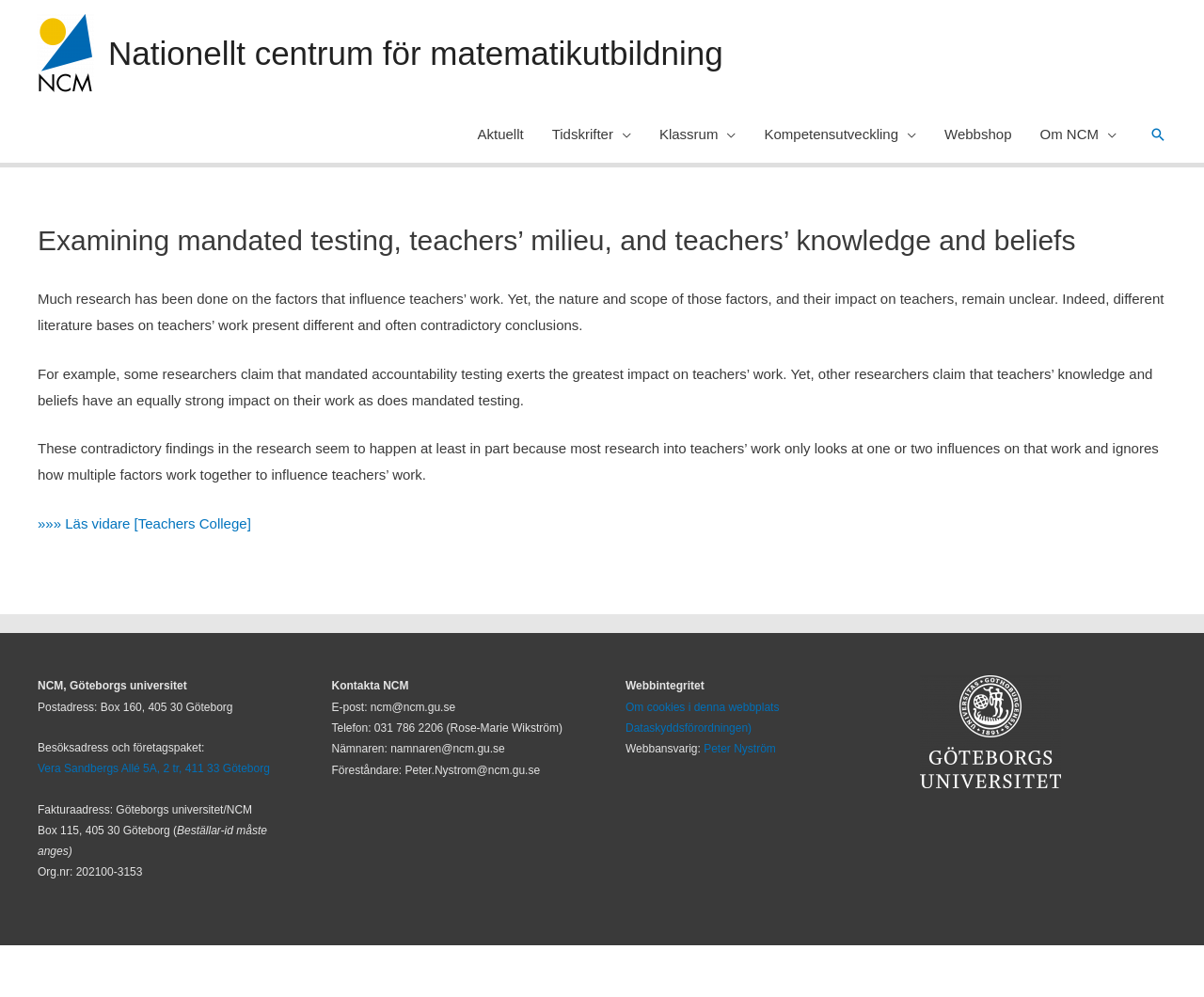Provide a brief response to the question using a single word or phrase: 
How many footer widgets are there?

4